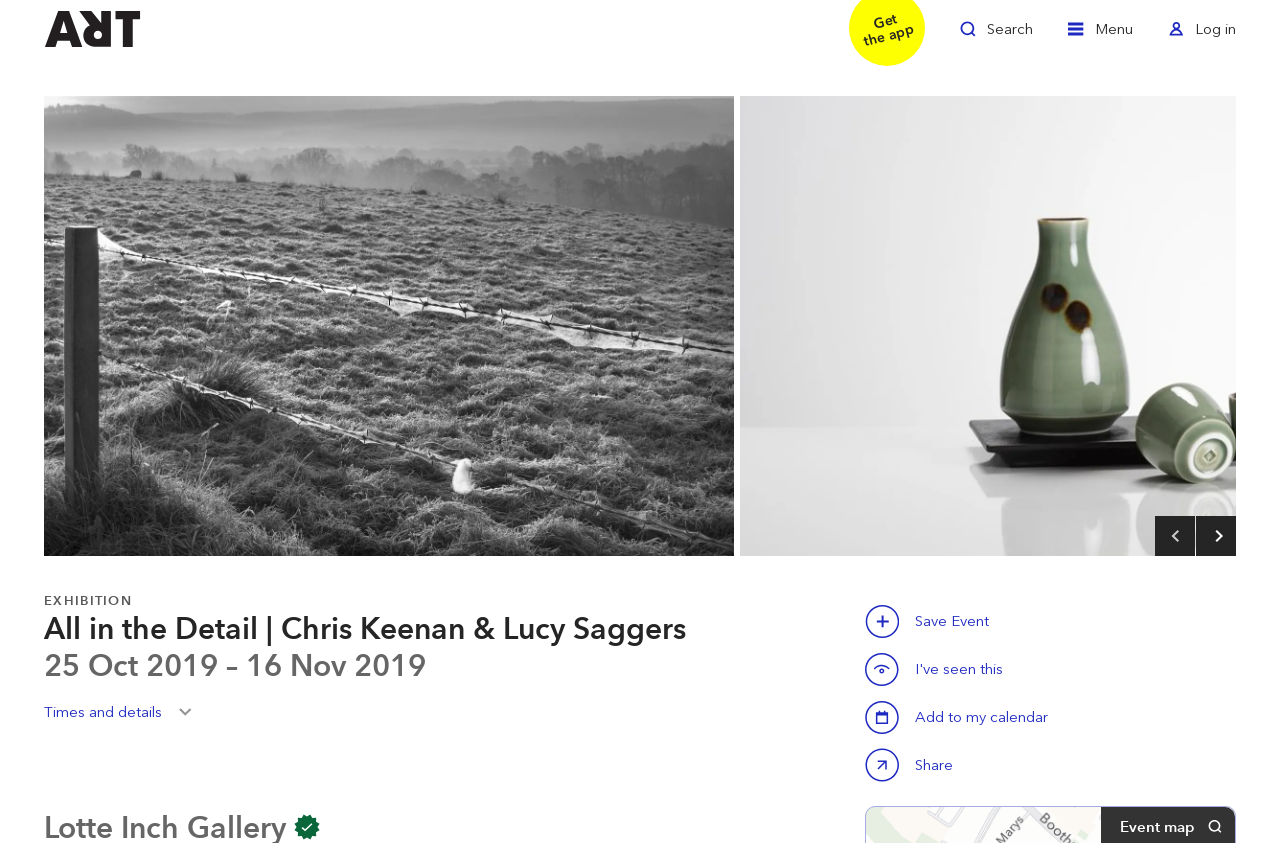Offer a detailed account of what is visible on the webpage.

The webpage is about an exhibition titled "All in the Detail | Chris Keenan & Lucy Saggers" at the Lotte Inch Gallery in York. At the top left corner, there are three links: "Welcome to ArtRabbit", "Toggle Search", and "Toggle Menu", followed by a "Toggle Log in" link at the top right corner. 

Below these links, there is a large image credited to Lucy Saggers, which takes up most of the top section of the page. 

The main content of the page is divided into sections. The first section is a header area that spans the entire width of the page. It contains three headings: "EXHIBITION", the exhibition title, and the dates "25 Oct 2019 – 16 Nov 2019". 

Below the header area, there are several buttons and links. A "Times and details Toggle" button is located at the top left, followed by a "Save this event" button and a "Calendar" button at the top right. The "Save this event" button has a dropdown option with the text "Save Event". The "Calendar" button has a dropdown option with the text "Add to my calendar". 

Further down, there is another "Save this event" button and a "Share" button. At the bottom right corner, there is a small image. 

Finally, at the very bottom of the page, there is a static text "Event map".